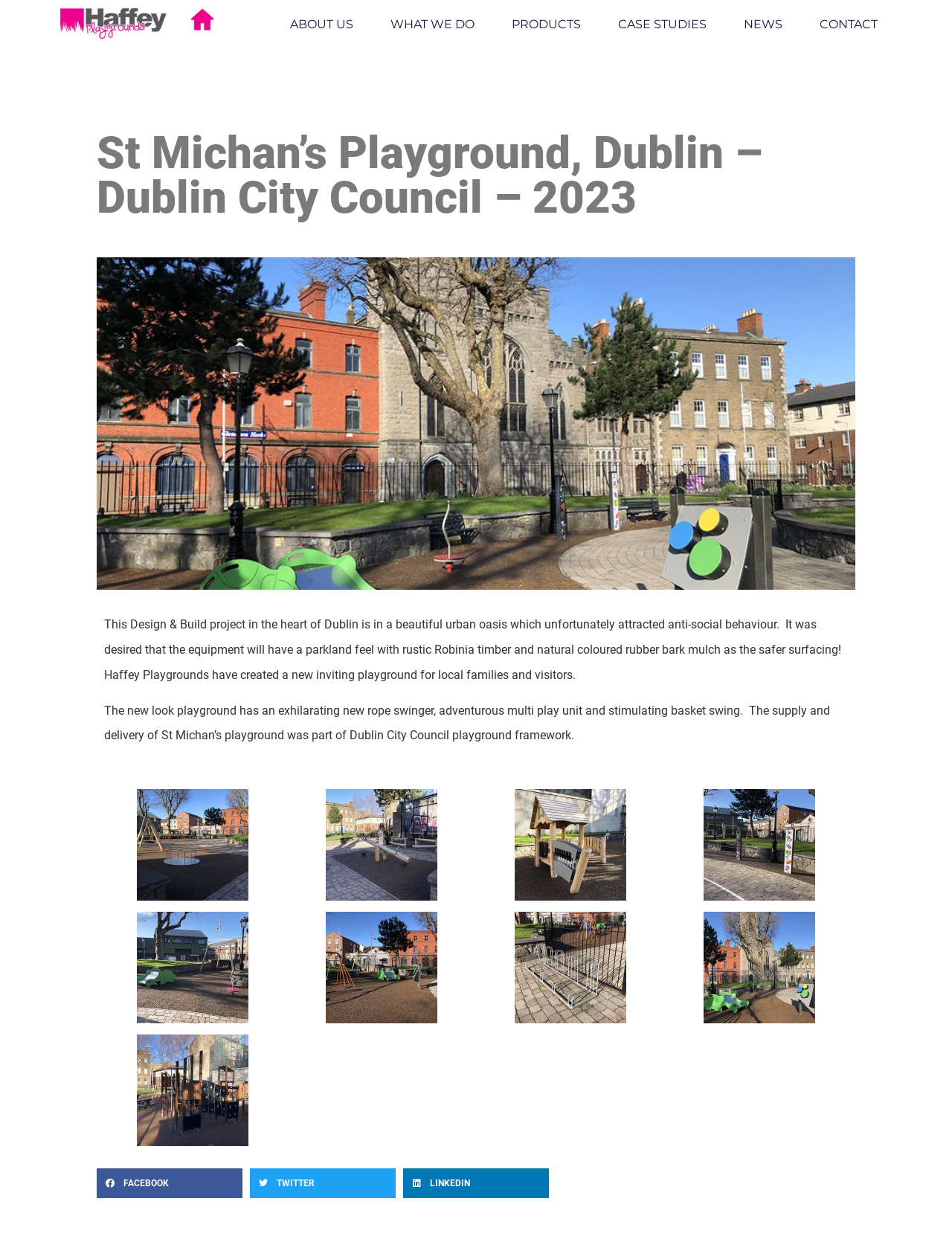Using the provided element description, identify the bounding box coordinates as (top-left x, top-left y, bottom-right x, bottom-right y). Ensure all values are between 0 and 1. Description: WHAT WE DO

[0.41, 0.006, 0.498, 0.034]